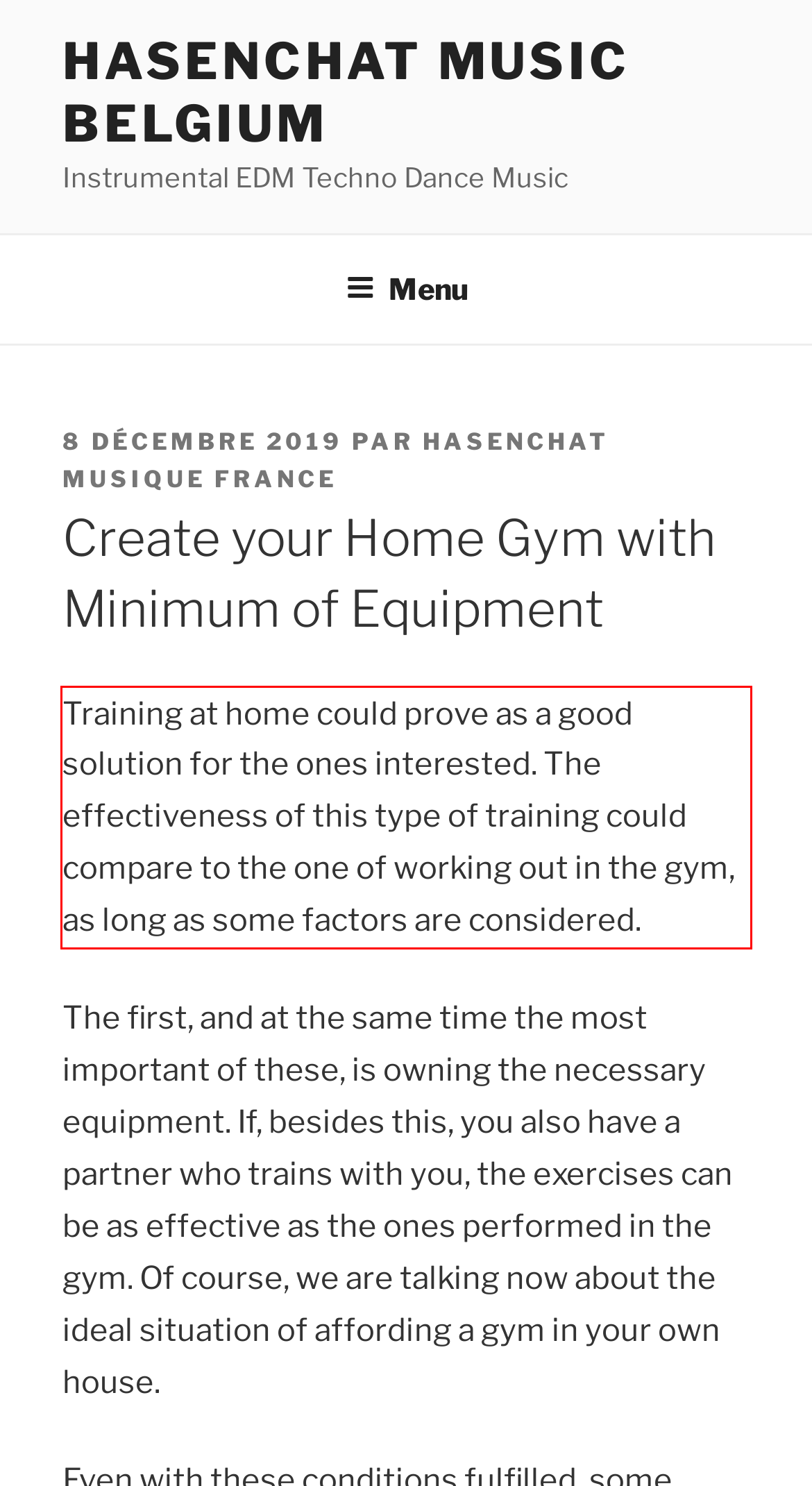Please examine the webpage screenshot and extract the text within the red bounding box using OCR.

Training at home could prove as a good solution for the ones interested. The effectiveness of this type of training could compare to the one of working out in the gym, as long as some factors are considered.